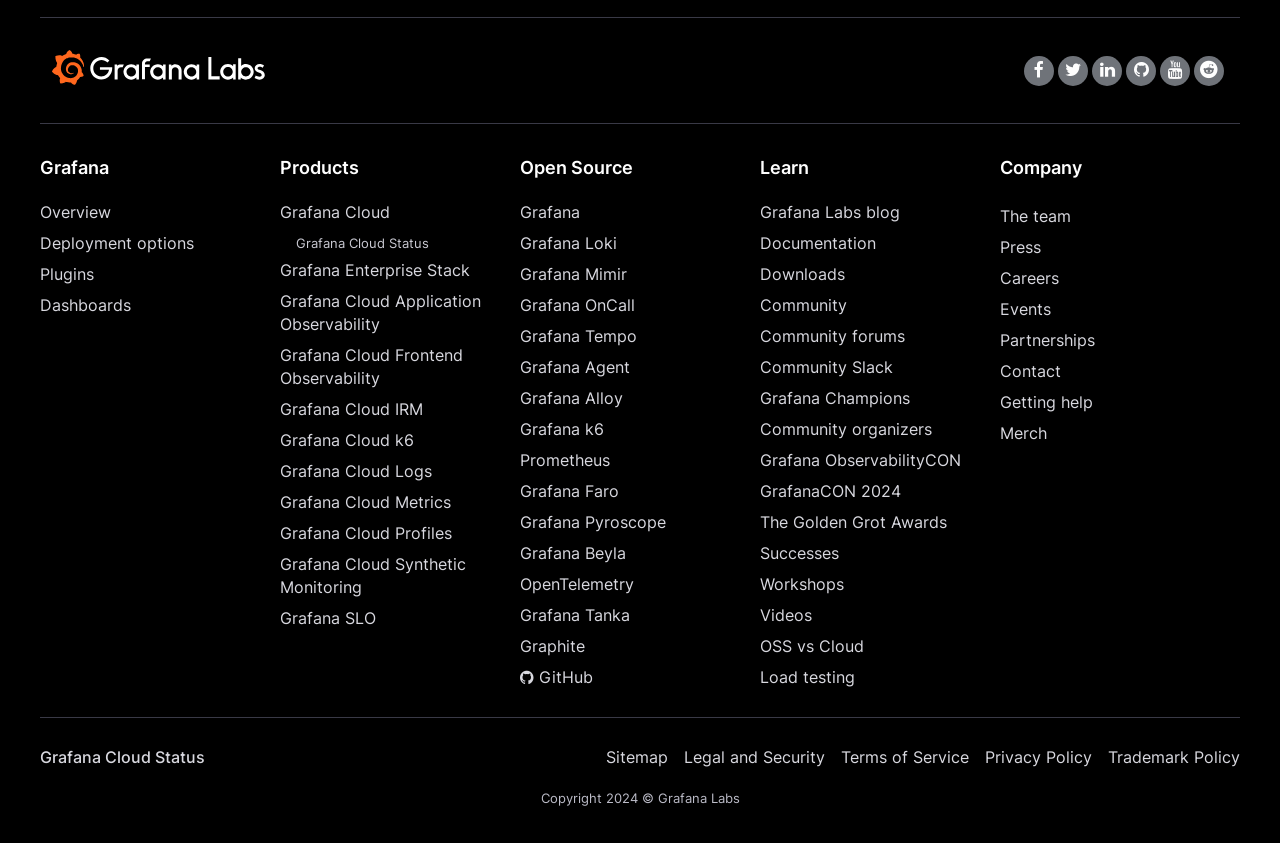Provide a brief response using a word or short phrase to this question:
What is the text of the first link on the webpage?

Overview